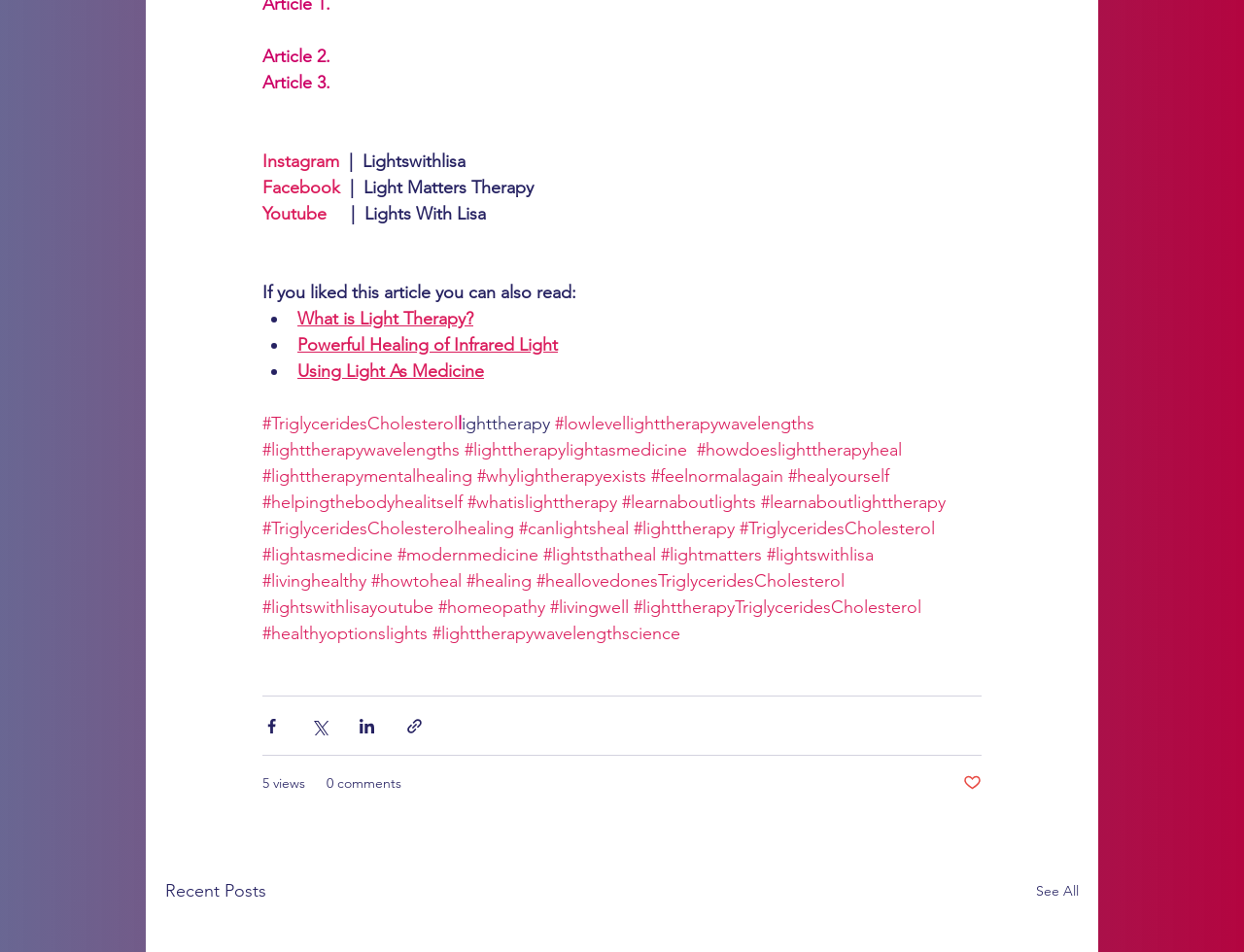What is the topic of the articles listed below the text 'If you liked this article you can also read:'?
From the image, respond with a single word or phrase.

Light Therapy